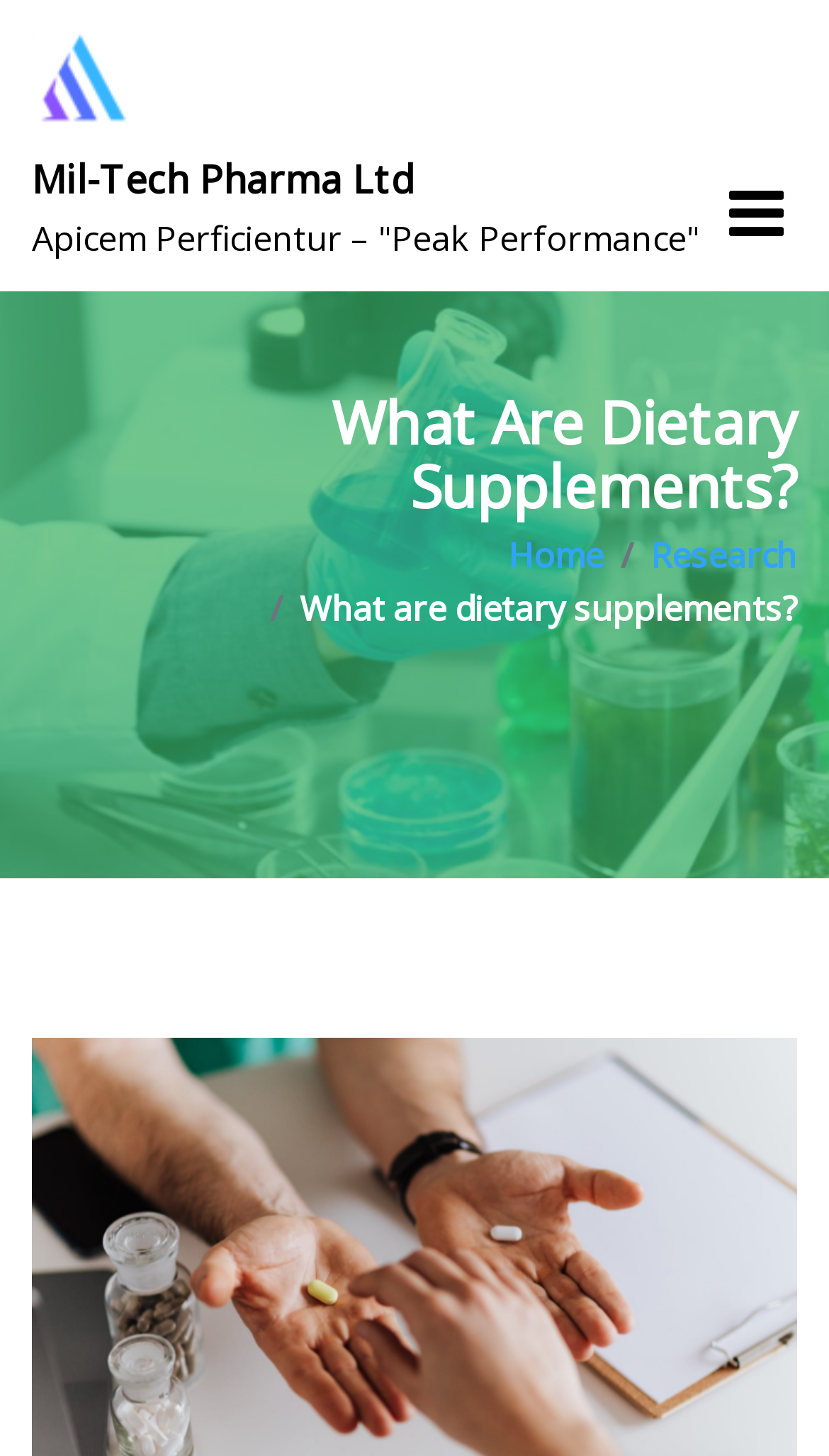Please respond in a single word or phrase: 
How many links are present in the breadcrumbs navigation?

2